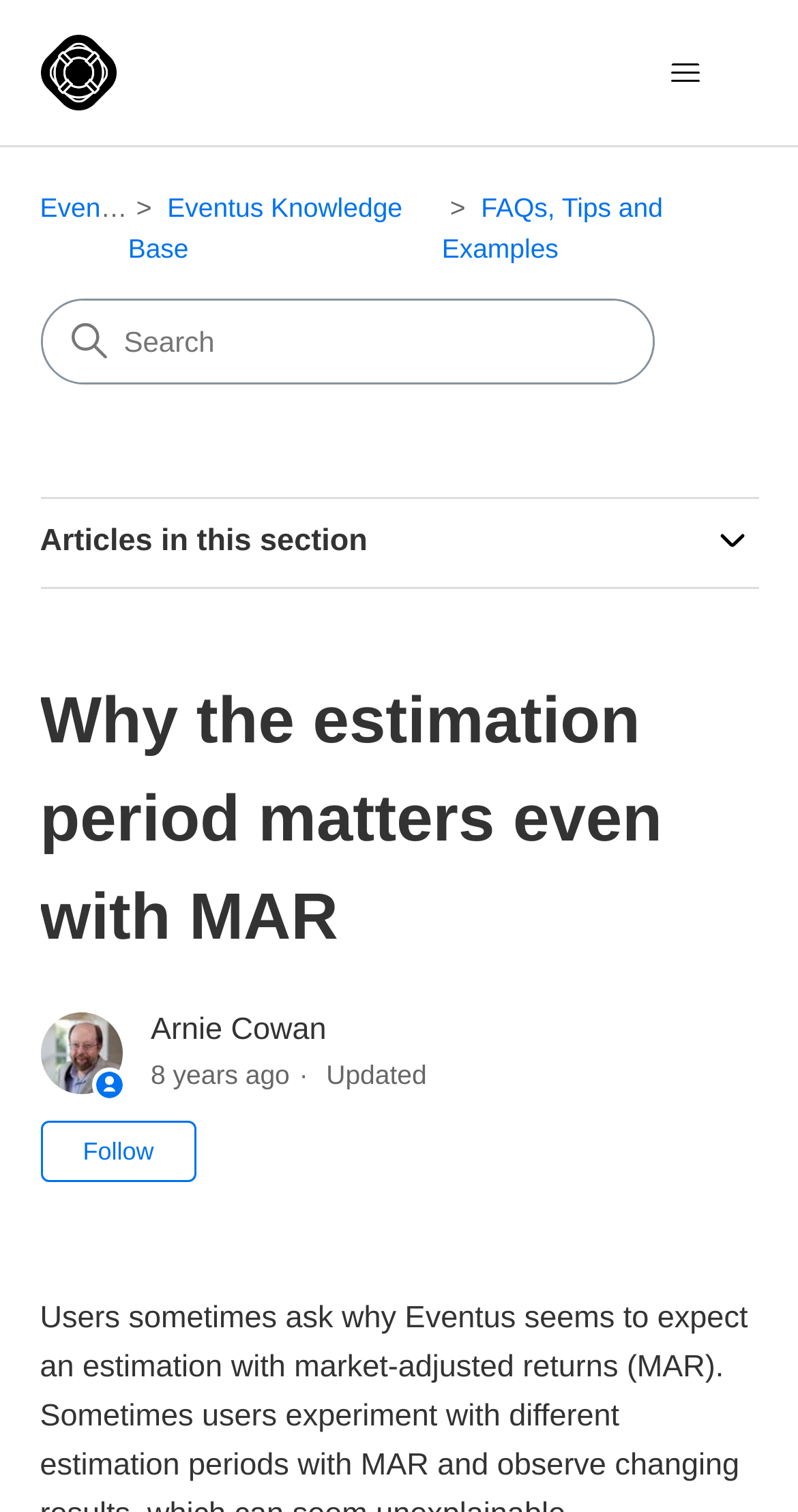Specify the bounding box coordinates of the area that needs to be clicked to achieve the following instruction: "Toggle navigation menu".

[0.768, 0.026, 0.95, 0.07]